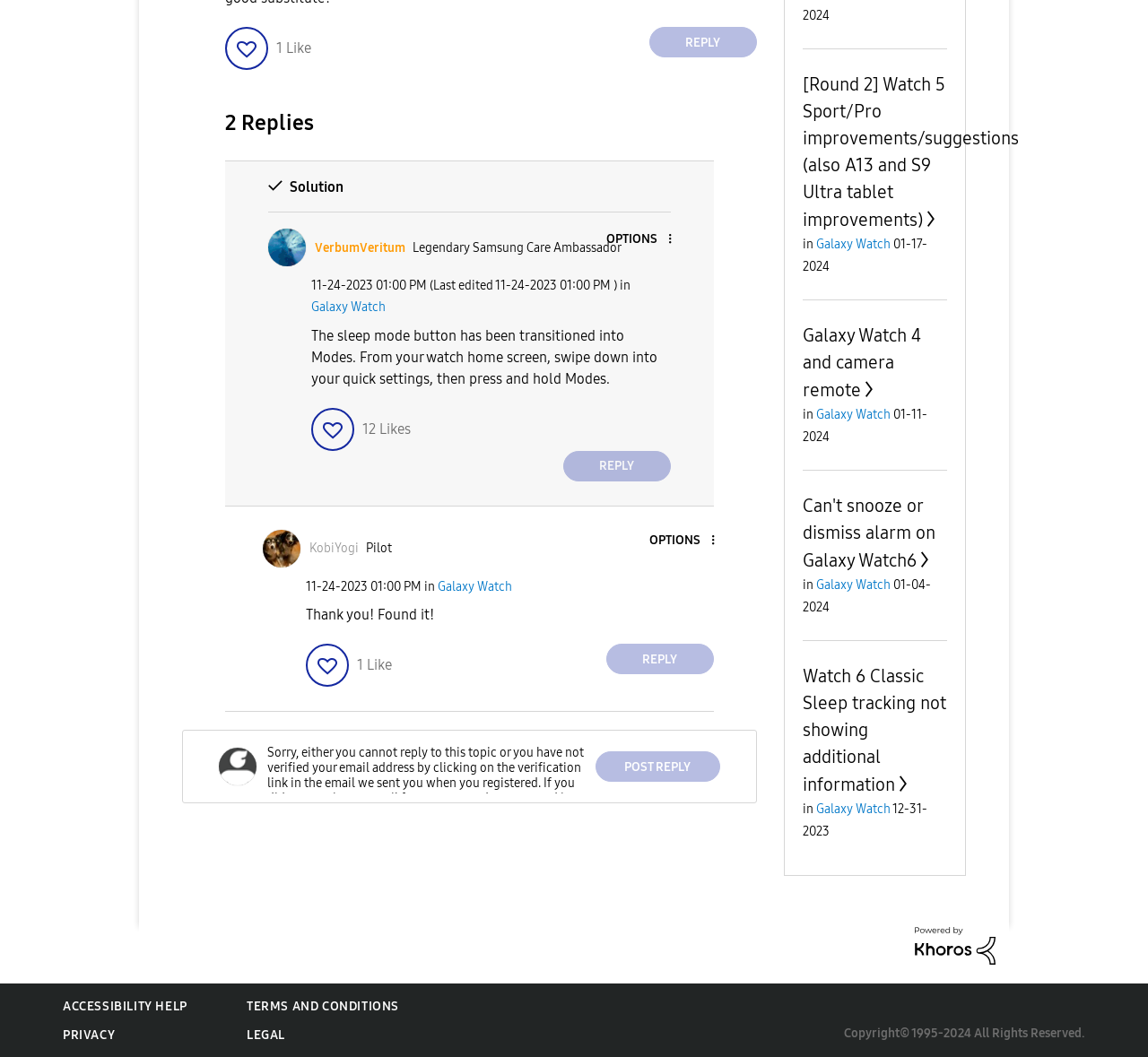Given the element description, predict the bounding box coordinates in the format (top-left x, top-left y, bottom-right x, bottom-right y), using floating point numbers between 0 and 1: Privacy

[0.055, 0.972, 0.1, 0.987]